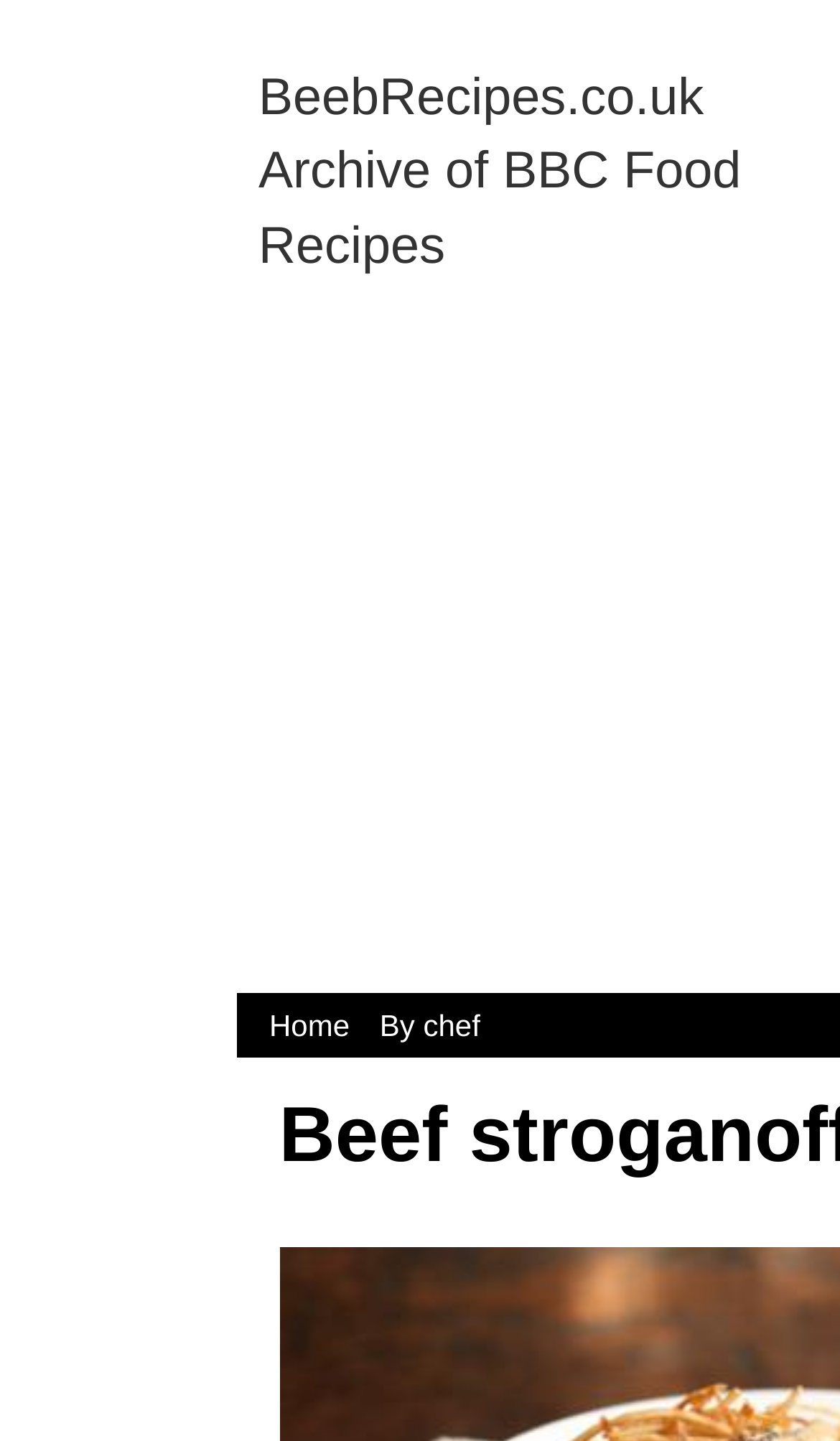Determine the bounding box coordinates for the HTML element described here: "Home".

[0.308, 0.699, 0.429, 0.723]